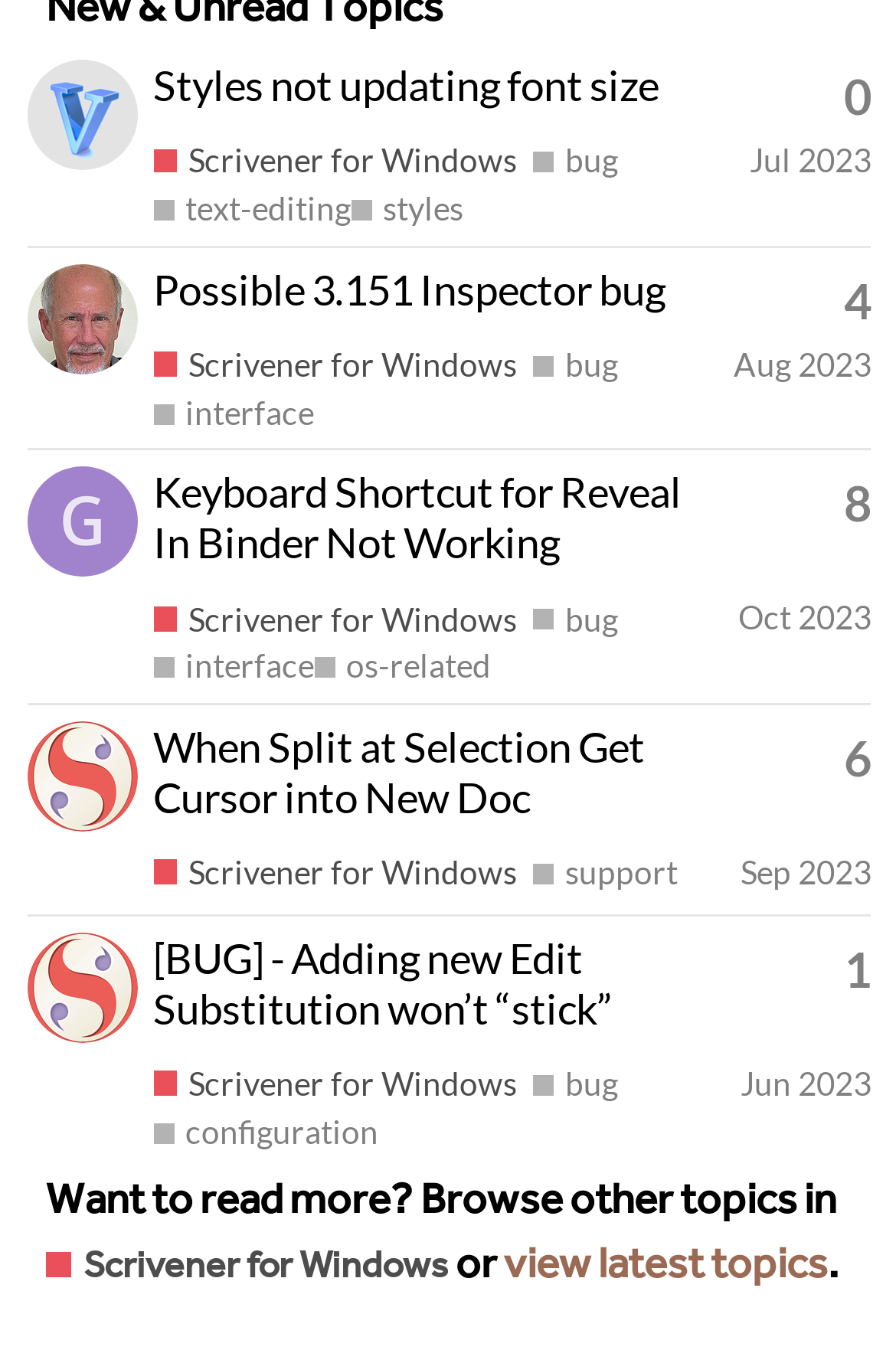Can you find the bounding box coordinates of the area I should click to execute the following instruction: "Read topic about Styles not updating font size"?

[0.171, 0.044, 0.735, 0.082]